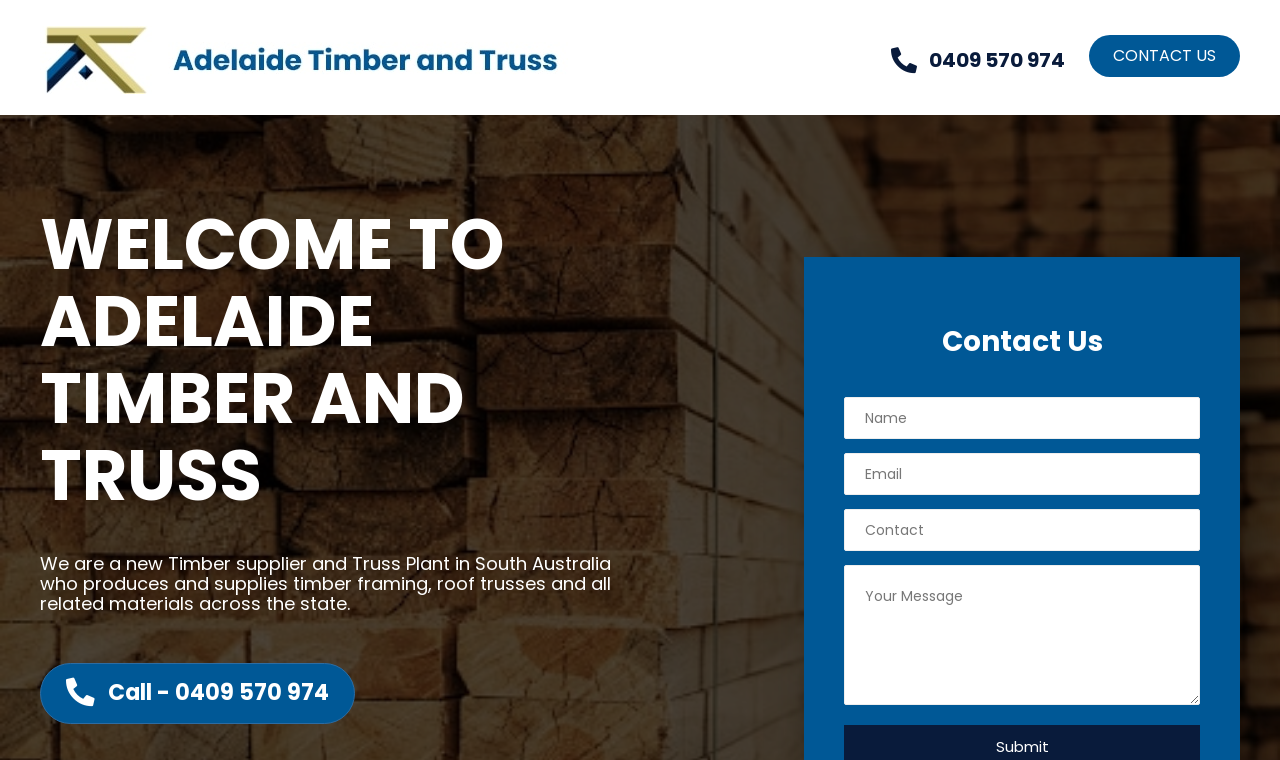Identify the bounding box for the UI element specified in this description: "0409 570 974". The coordinates must be four float numbers between 0 and 1, formatted as [left, top, right, bottom].

[0.677, 0.046, 0.851, 0.112]